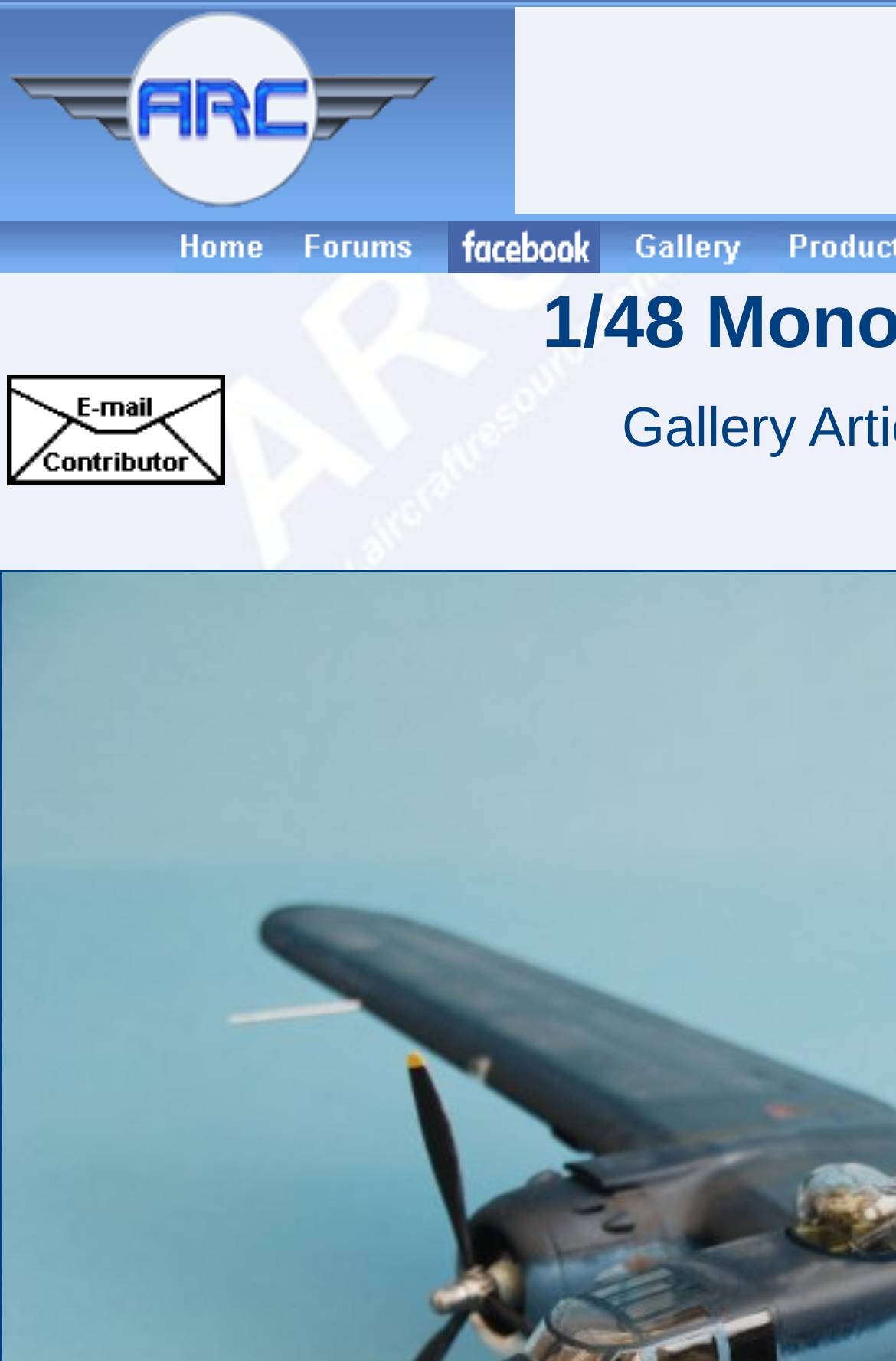How many table cells are on this webpage?
Respond to the question with a single word or phrase according to the image.

12